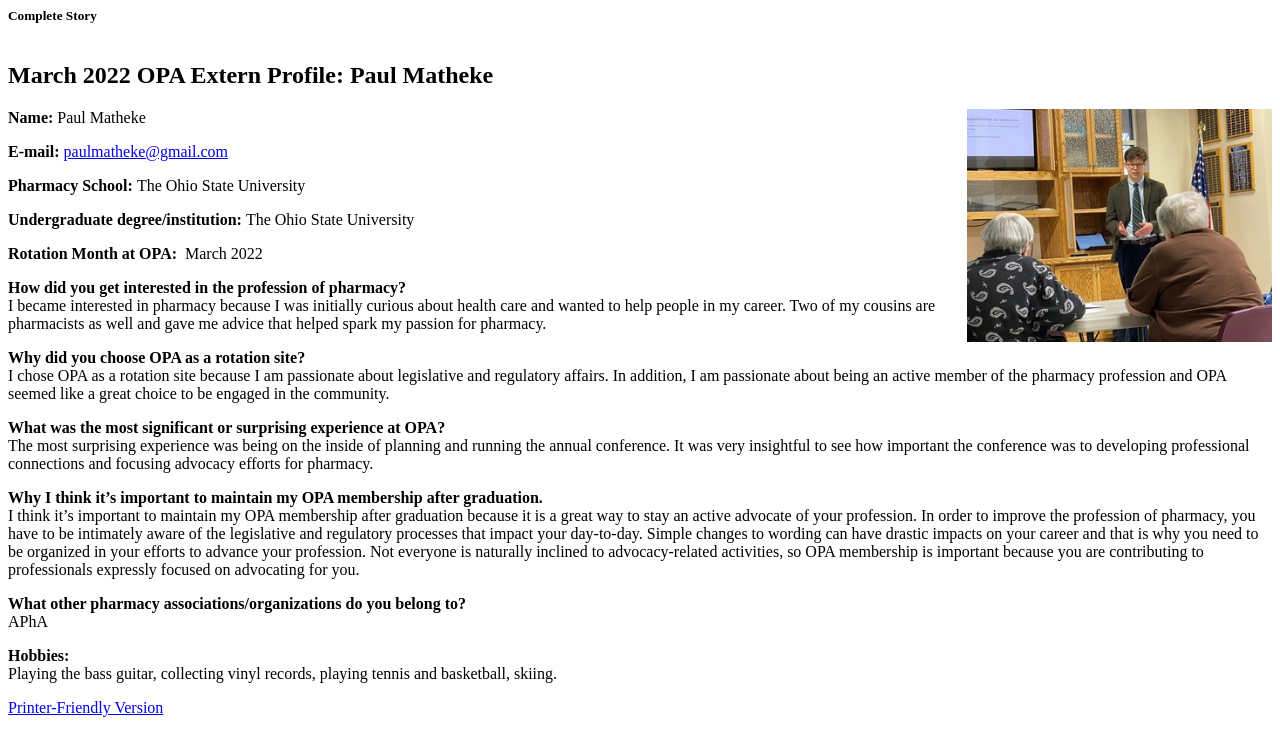What is the name of the university where Paul Matheke studied pharmacy?
Examine the image and provide an in-depth answer to the question.

I found the answer by looking at the StaticText element with the text 'Pharmacy School:' and then finding the corresponding StaticText element with the university name.